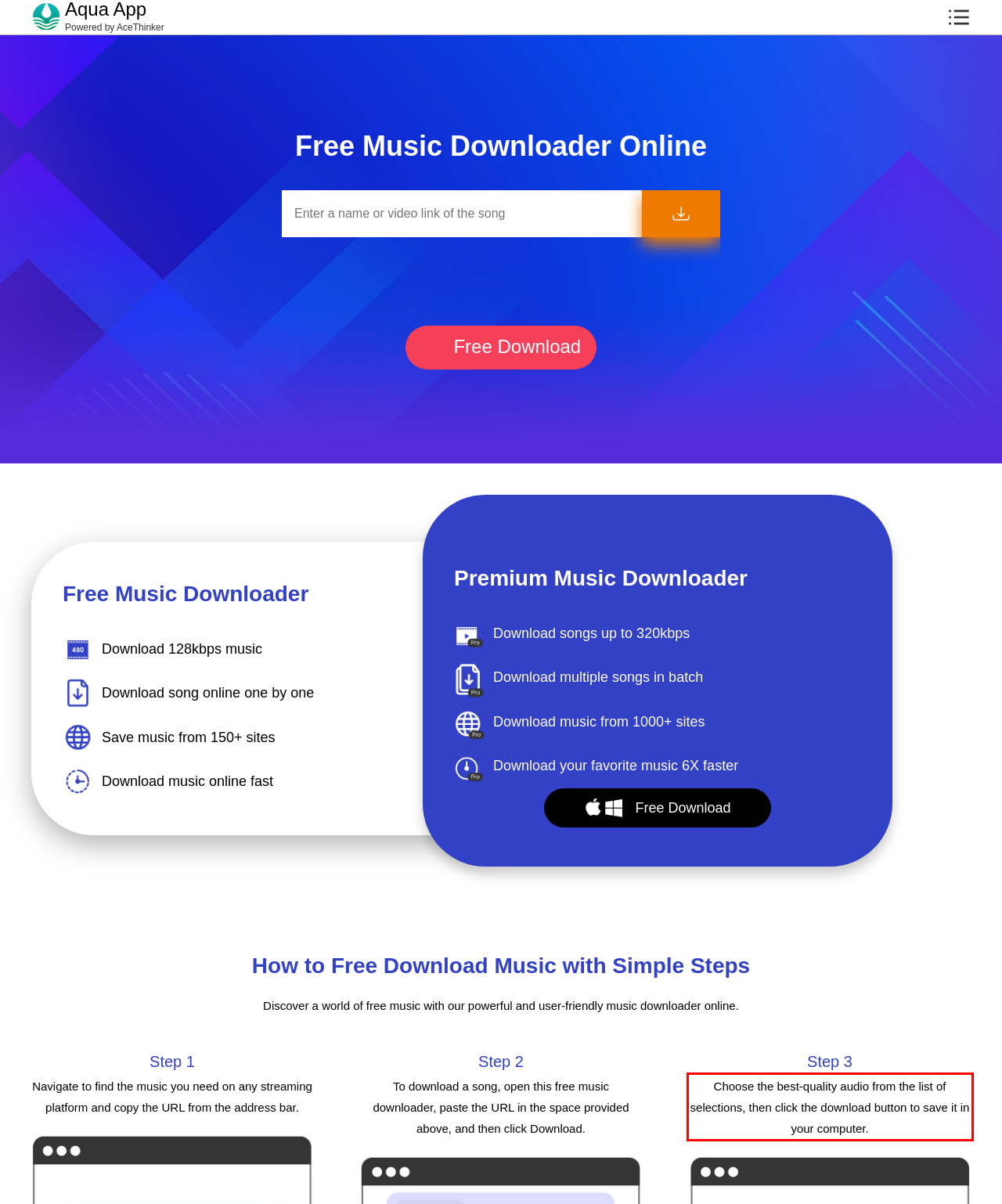Within the provided webpage screenshot, find the red rectangle bounding box and perform OCR to obtain the text content.

Choose the best-quality audio from the list of selections, then click the download button to save it in your computer.